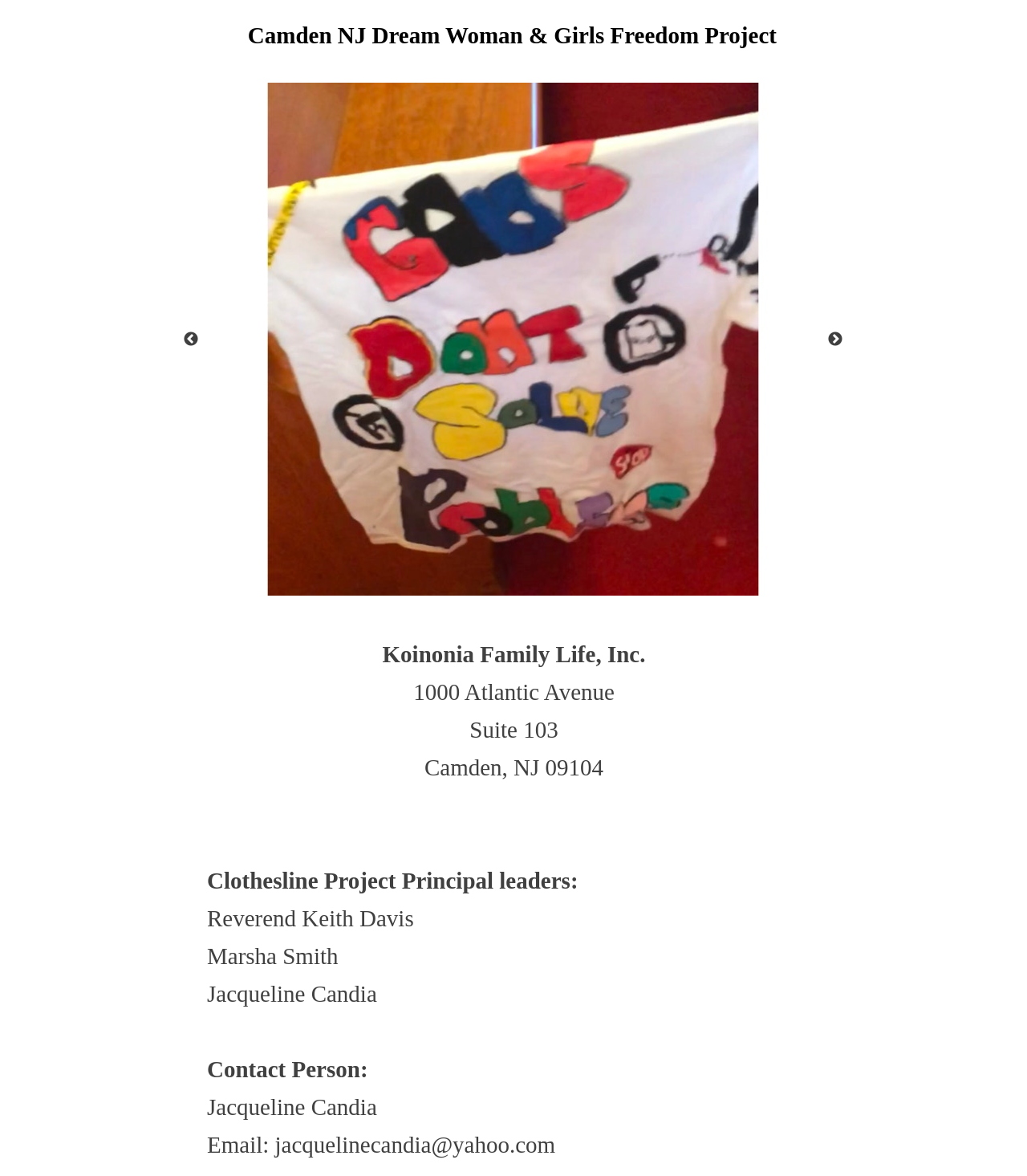Please provide a one-word or phrase answer to the question: 
What is the email address of Jacqueline Candia?

jacquelinecandia@yahoo.com